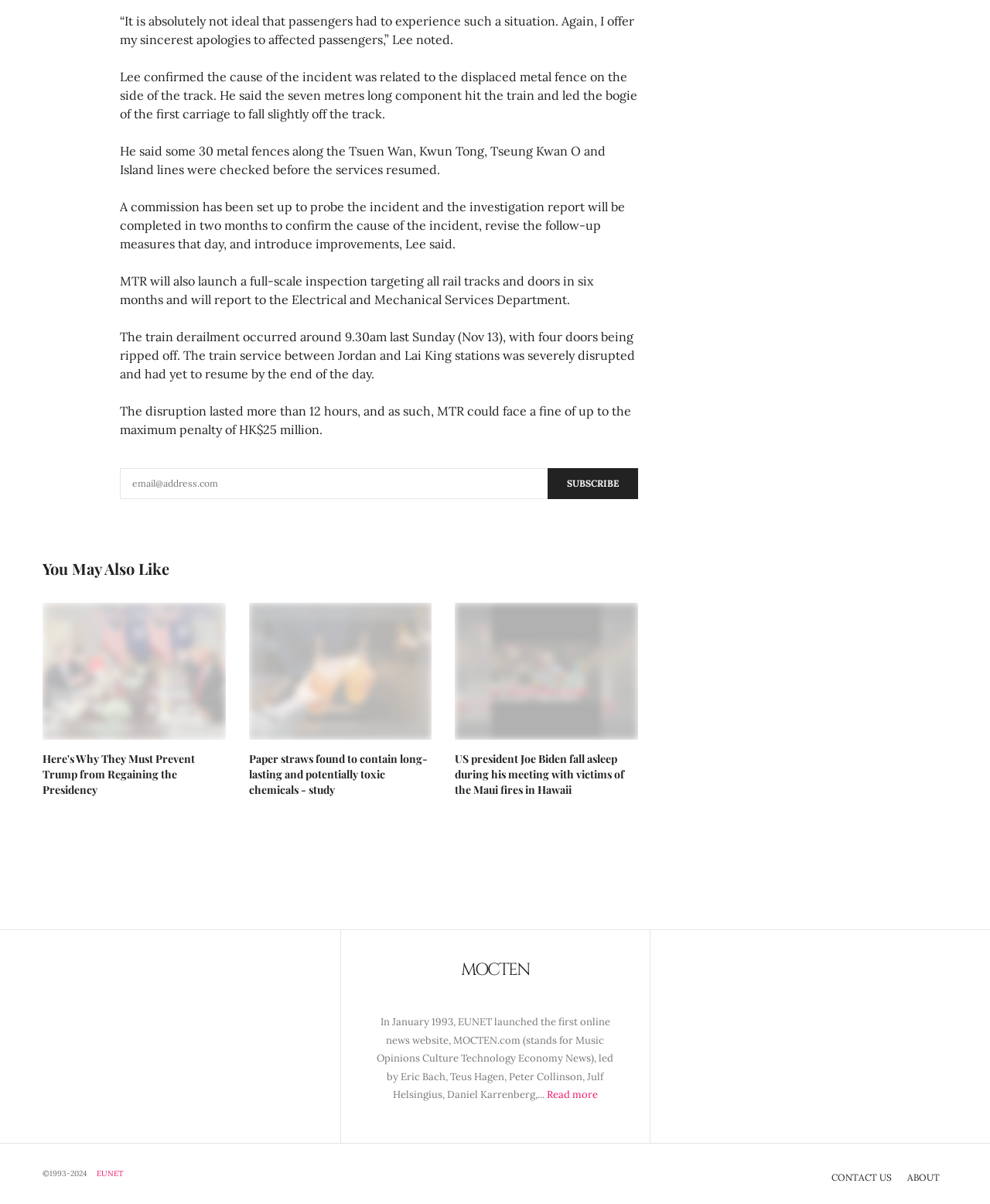How many metal fences were checked?
Answer the question with a single word or phrase, referring to the image.

30